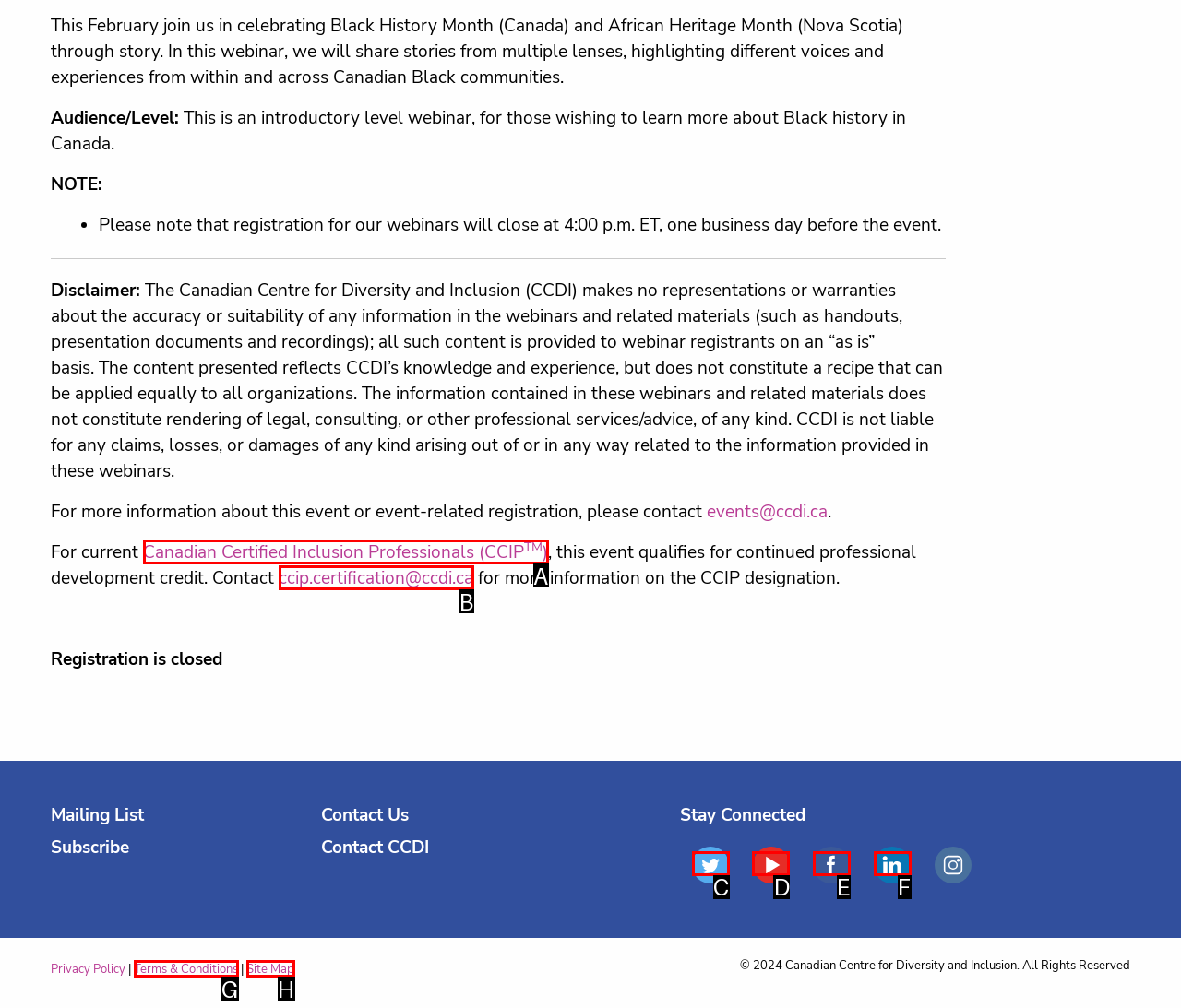Examine the description: Terms & Conditions and indicate the best matching option by providing its letter directly from the choices.

G